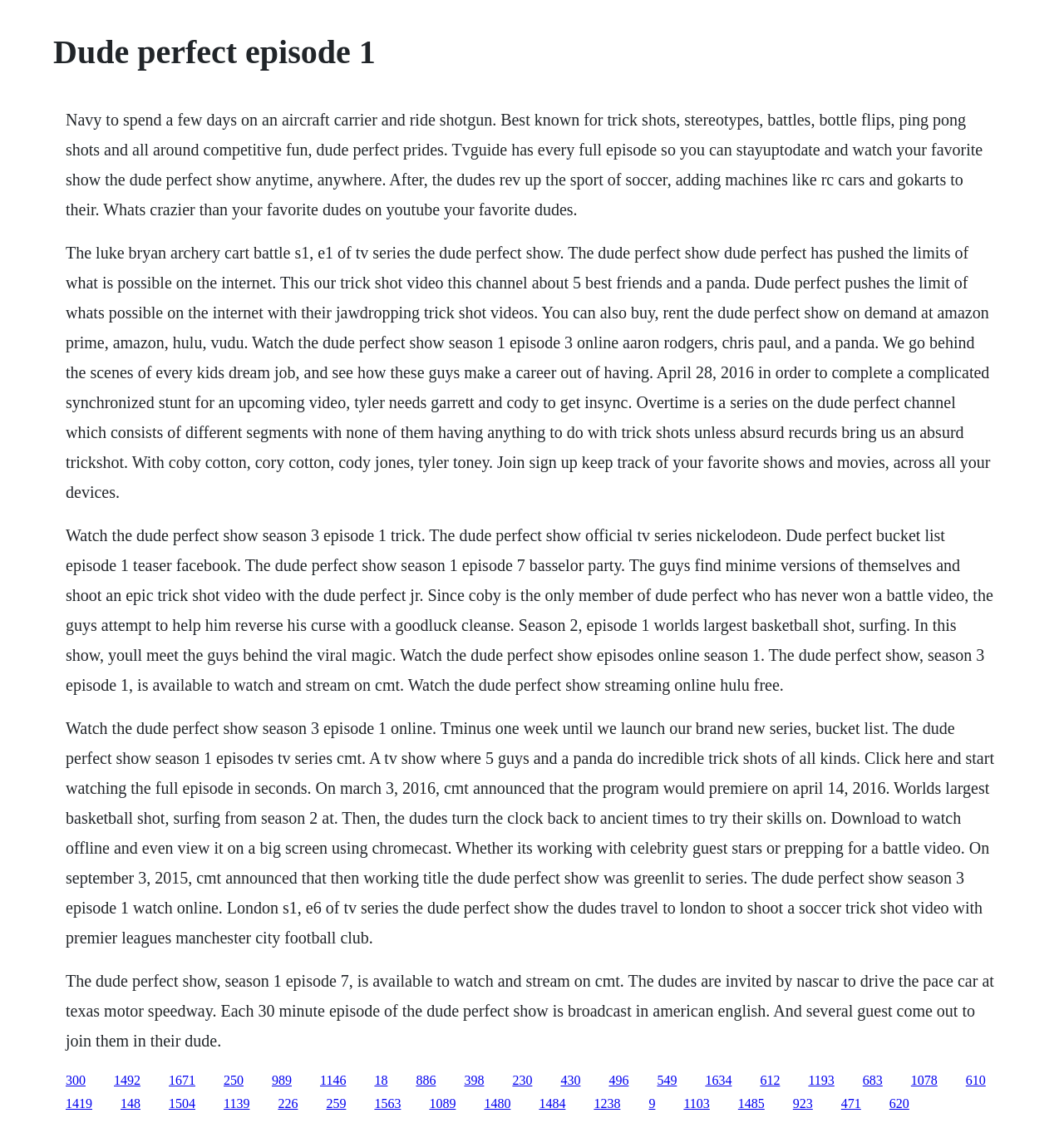Create a detailed narrative describing the layout and content of the webpage.

The webpage is about the TV show "Dude Perfect" and appears to be a summary or description of the show. At the top of the page, there is a heading that reads "Dude Perfect Episode 1". Below the heading, there is a brief description of the show, mentioning that it features trick shots, stereotypes, battles, and competitive fun.

The main content of the page is divided into four sections, each containing a block of text that describes the show. The first section mentions that the show is about five friends and a panda who make trick shot videos, and that they have pushed the limits of what is possible on the internet. The second section describes an episode where the guys try to help one of their members, Coby, win a battle video. The third section lists various episodes of the show, including "The Luke Bryan Archery Cart Battle" and "The Dude Perfect Show Season 1 Episode 7". The fourth section mentions that the show is available to watch on CMT and Hulu.

At the bottom of the page, there are numerous links, likely to other episodes or related content. These links are arranged in a horizontal row, taking up the entire width of the page. There are no images on the page, only text. Overall, the page appears to be a summary or description of the TV show "Dude Perfect" and provides information about the show's content and where to watch it.